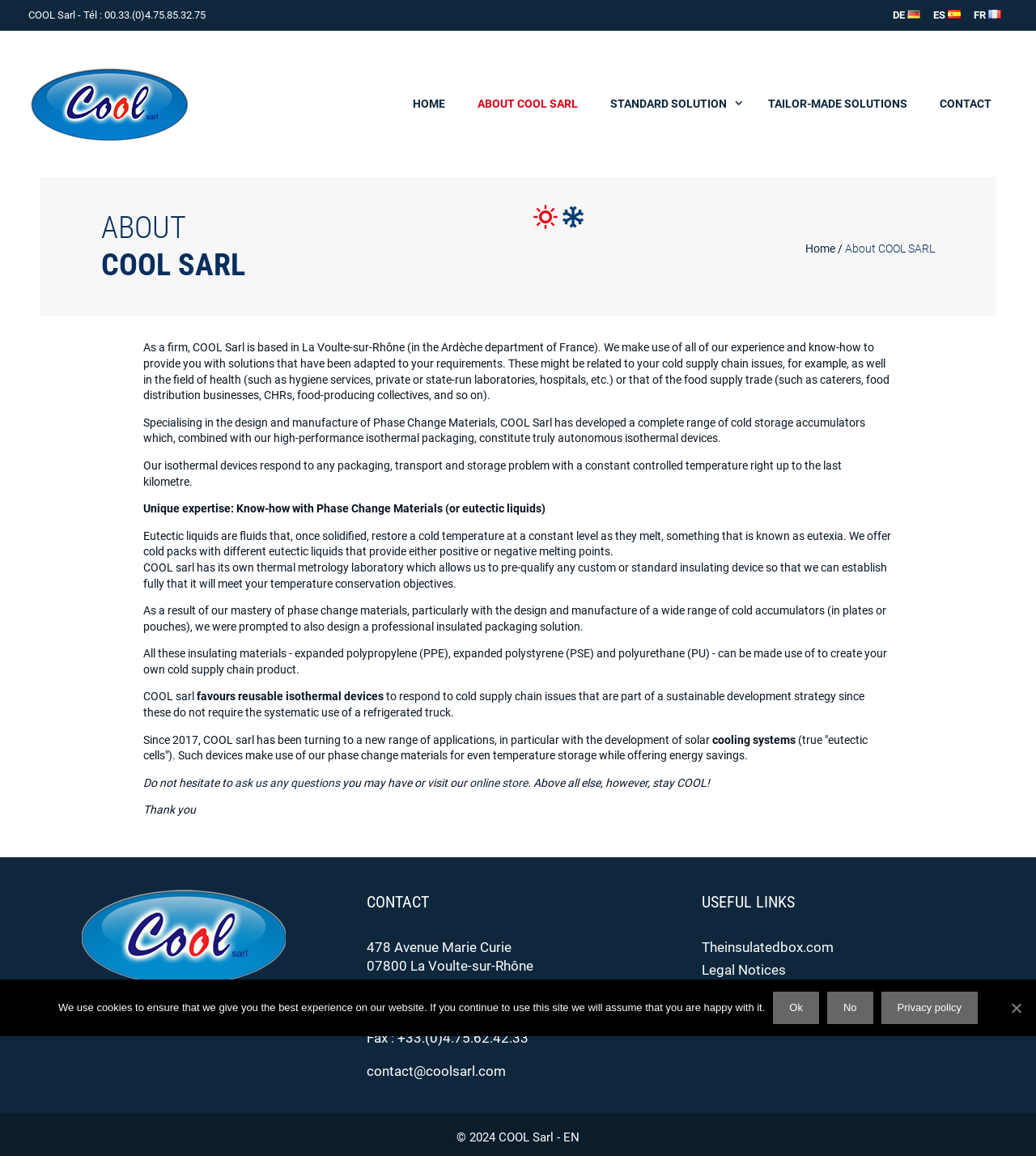Extract the bounding box coordinates of the UI element described: "About COOL SARL". Provide the coordinates in the format [left, top, right, bottom] with values ranging from 0 to 1.

[0.445, 0.055, 0.573, 0.125]